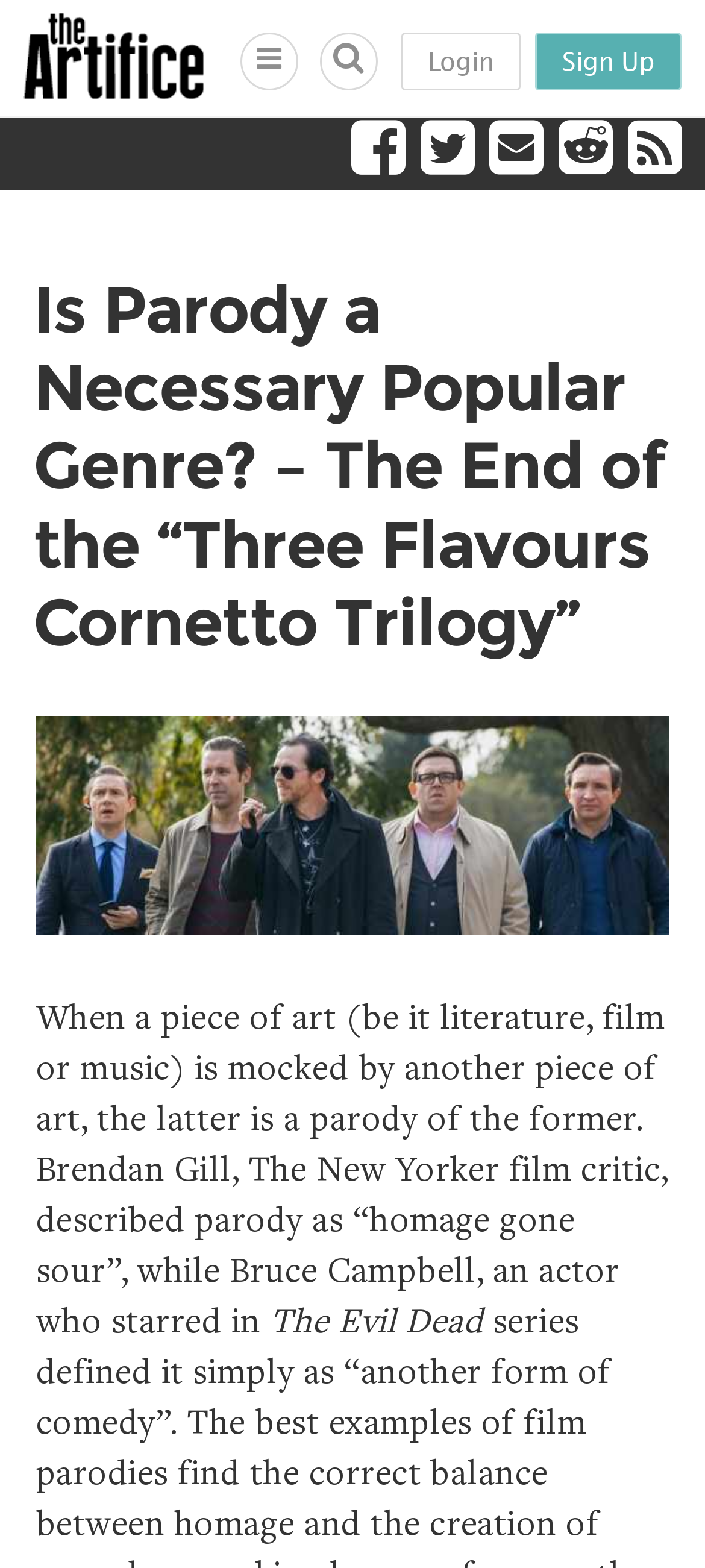Identify the bounding box coordinates of the section that should be clicked to achieve the task described: "Go to login page".

[0.568, 0.021, 0.739, 0.058]